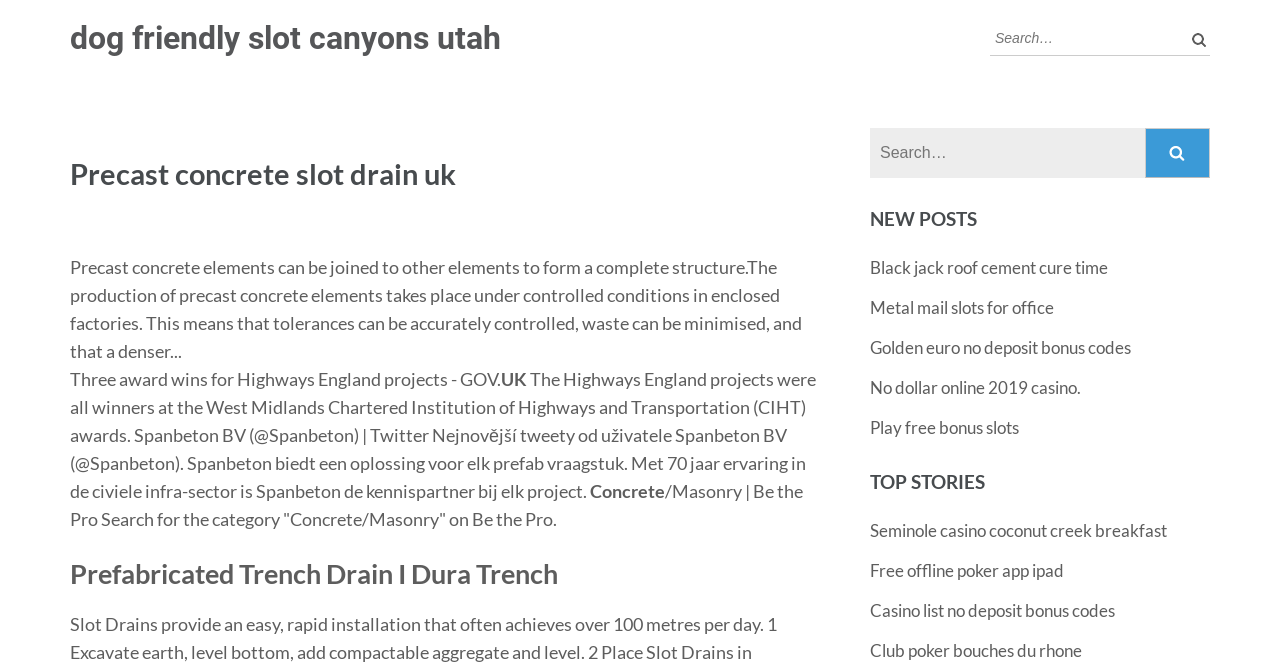Describe all the key features of the webpage in detail.

The webpage appears to be a search engine results page or a blog with various articles and links. At the top, there is a "Skip to content" link, followed by a search bar with a "Search" button. Below the search bar, there is a heading that reads "Precast concrete slot drain uk".

The main content of the page is divided into sections. The first section has a heading that reads "Precast concrete elements can be joined to other elements to form a complete structure..." and provides a brief description of precast concrete elements. Below this, there are several paragraphs of text, including news articles and descriptions of related topics, such as Highways England projects and Spanbeton BV.

To the right of the main content, there is a sidebar with a search bar and several links to related topics, including "Prefabricated Trench Drain I Dura Trench", "Concrete/Masonry", and "NEW POSTS". The sidebar also contains several links to articles and news stories, including "Black jack roof cement cure time", "Metal mail slots for office", and "Seminole casino coconut creek breakfast".

The page has a total of 15 links, 7 headings, and 13 blocks of text. The layout is organized, with clear headings and concise text, making it easy to navigate and find relevant information.